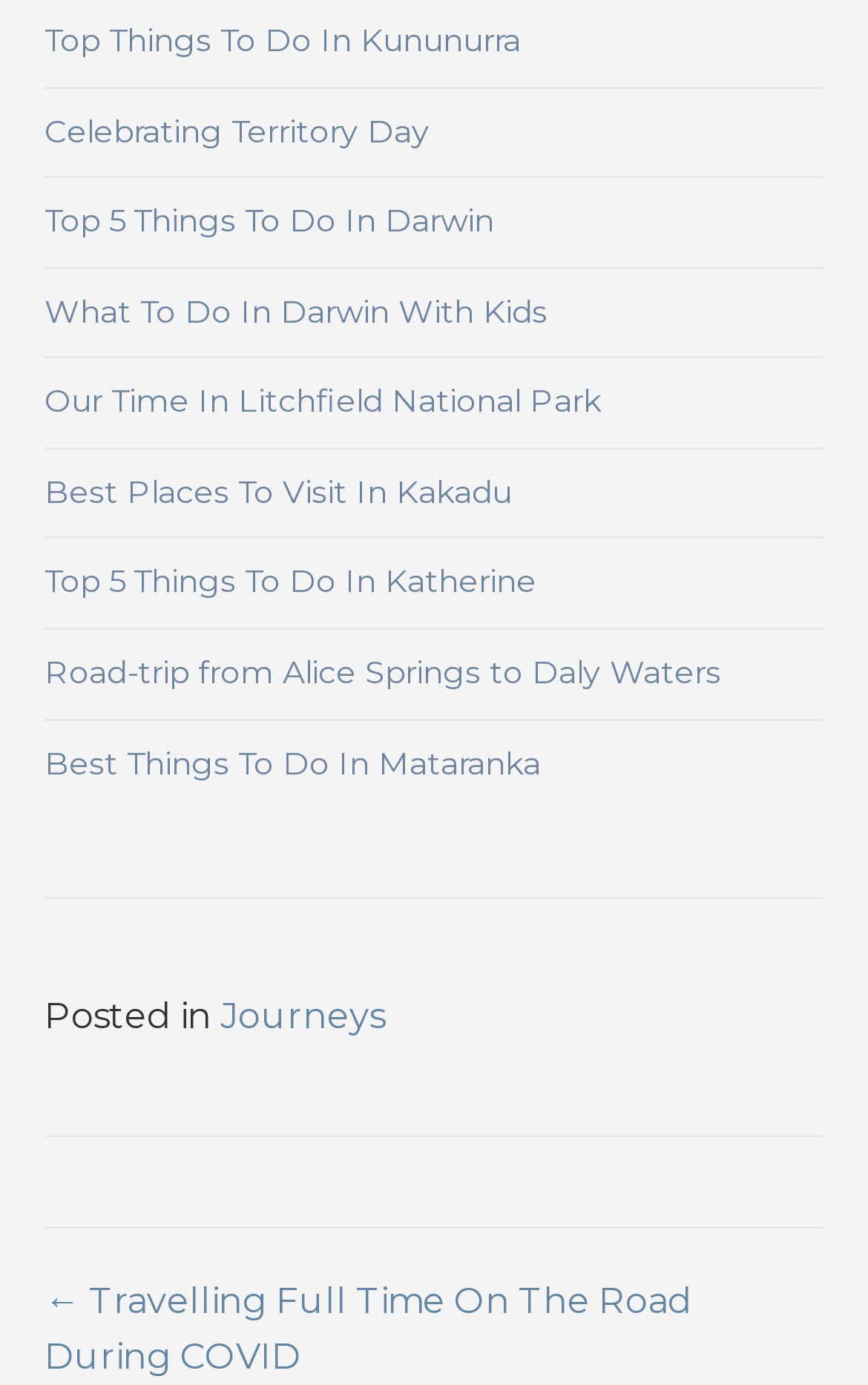Can you specify the bounding box coordinates for the region that should be clicked to fulfill this instruction: "Read about Celebrating Territory Day".

[0.051, 0.08, 0.495, 0.108]